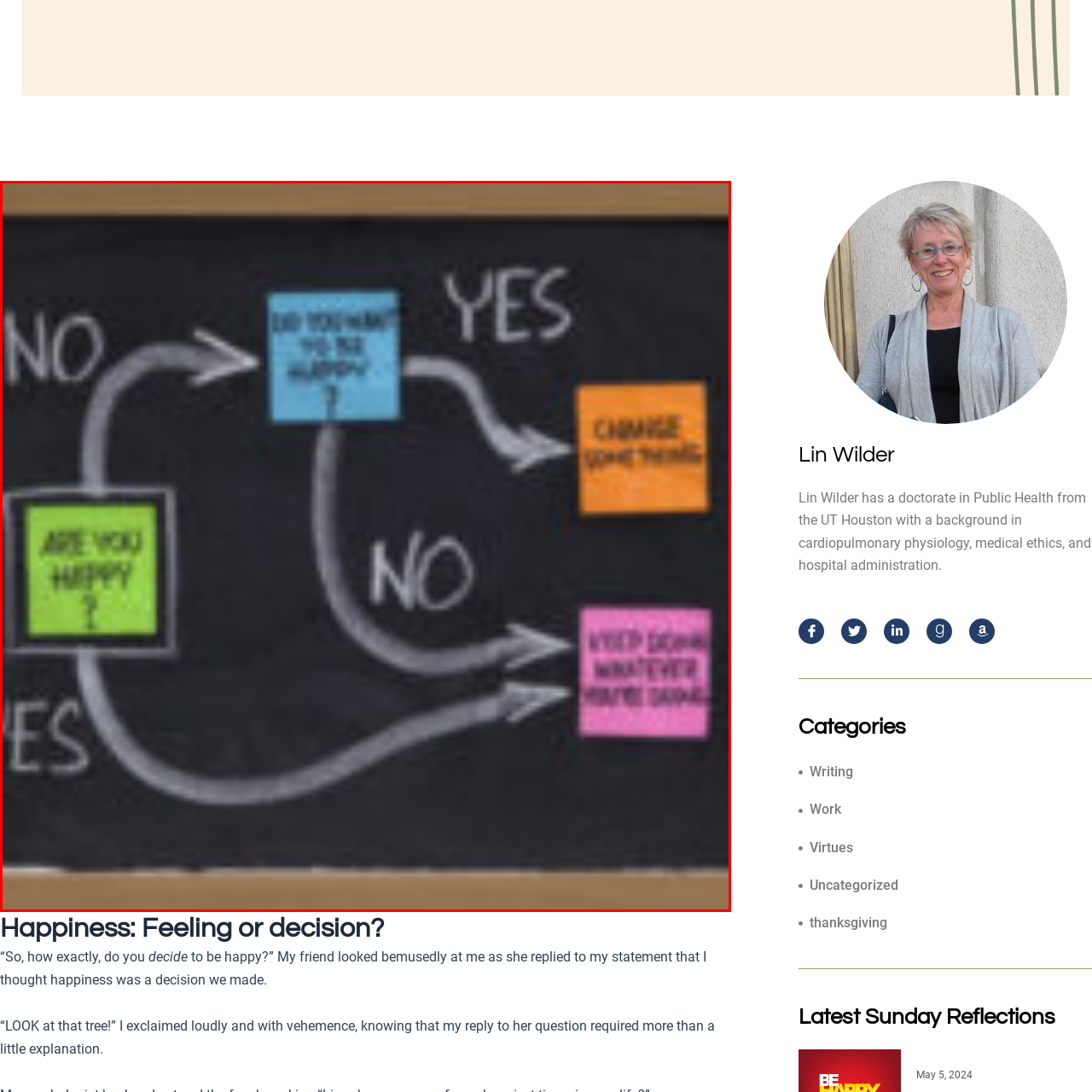Look closely at the image highlighted by the red bounding box and supply a detailed explanation in response to the following question: What happens if the answer to 'ARE YOU HAPPY?' is 'YES'?

If the answer to 'ARE YOU HAPPY?' is 'YES', the flowchart branches into two paths: one leading to a blue box asking 'DO YOU WANT TO BE HAPPY?' and the other leading to a pink box asking to 'WRITE DOWN WHATEVER YOU'RE FEELING'.